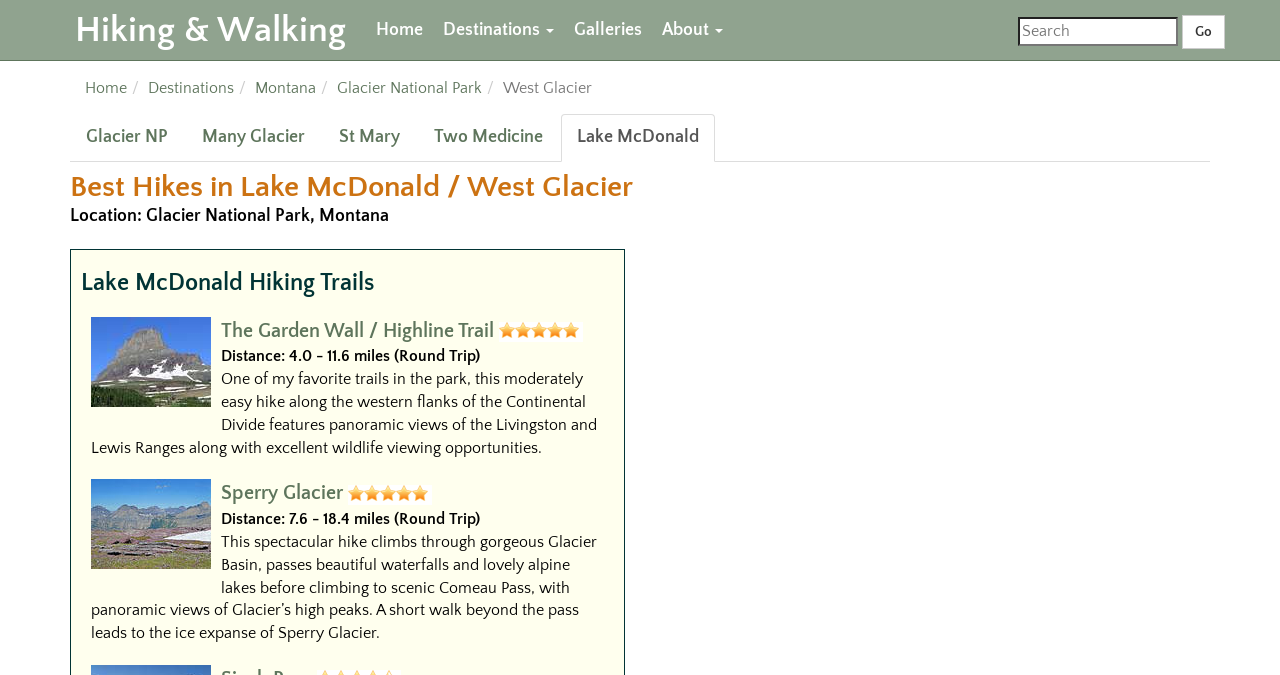Pinpoint the bounding box coordinates of the area that should be clicked to complete the following instruction: "Click on the Sperry Glacier link". The coordinates must be given as four float numbers between 0 and 1, i.e., [left, top, right, bottom].

[0.173, 0.715, 0.268, 0.747]